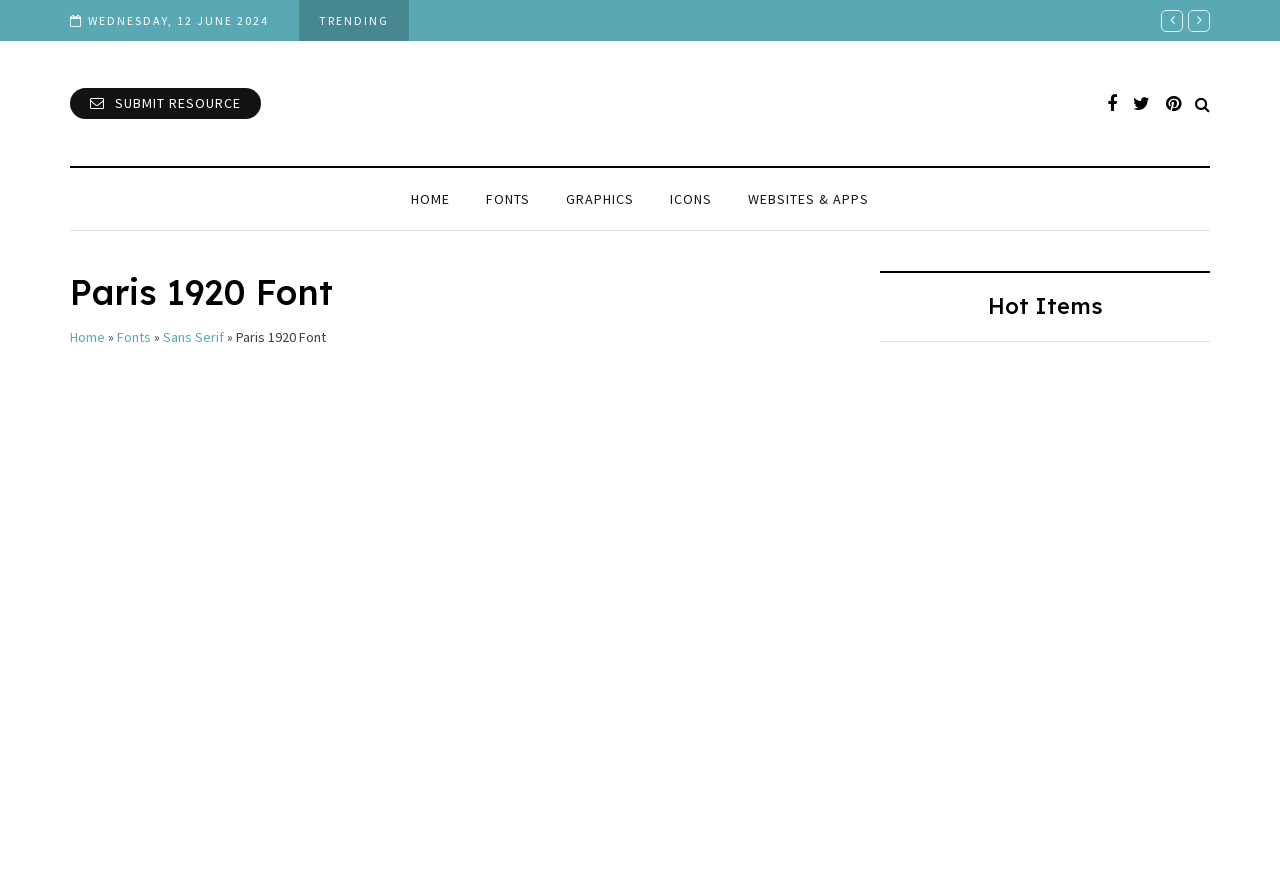Determine the bounding box coordinates in the format (top-left x, top-left y, bottom-right x, bottom-right y). Ensure all values are floating point numbers between 0 and 1. Identify the bounding box of the UI element described by: Sans Serif

[0.127, 0.37, 0.175, 0.391]